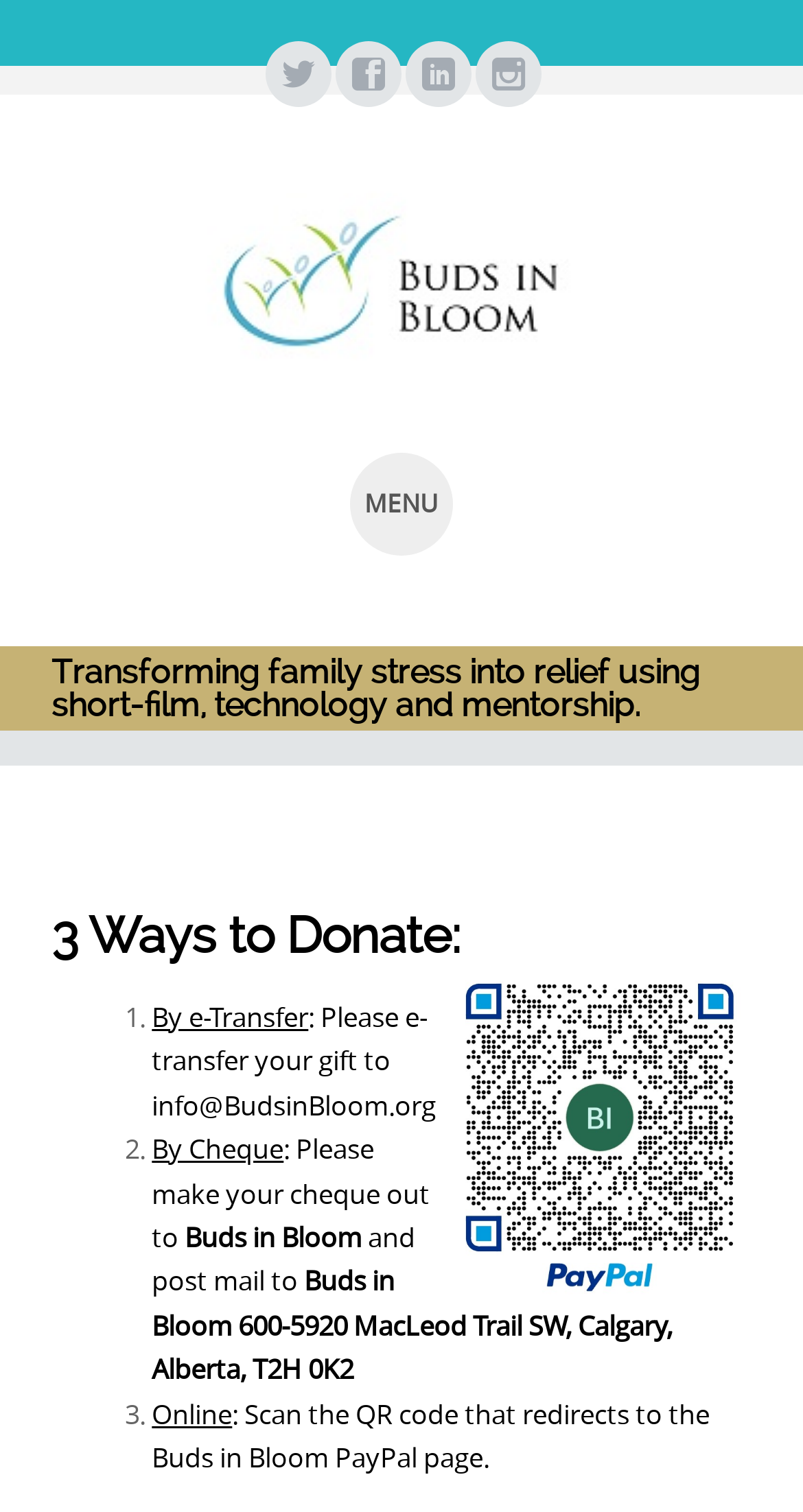Identify and extract the main heading of the webpage.

3 Ways to Donate: